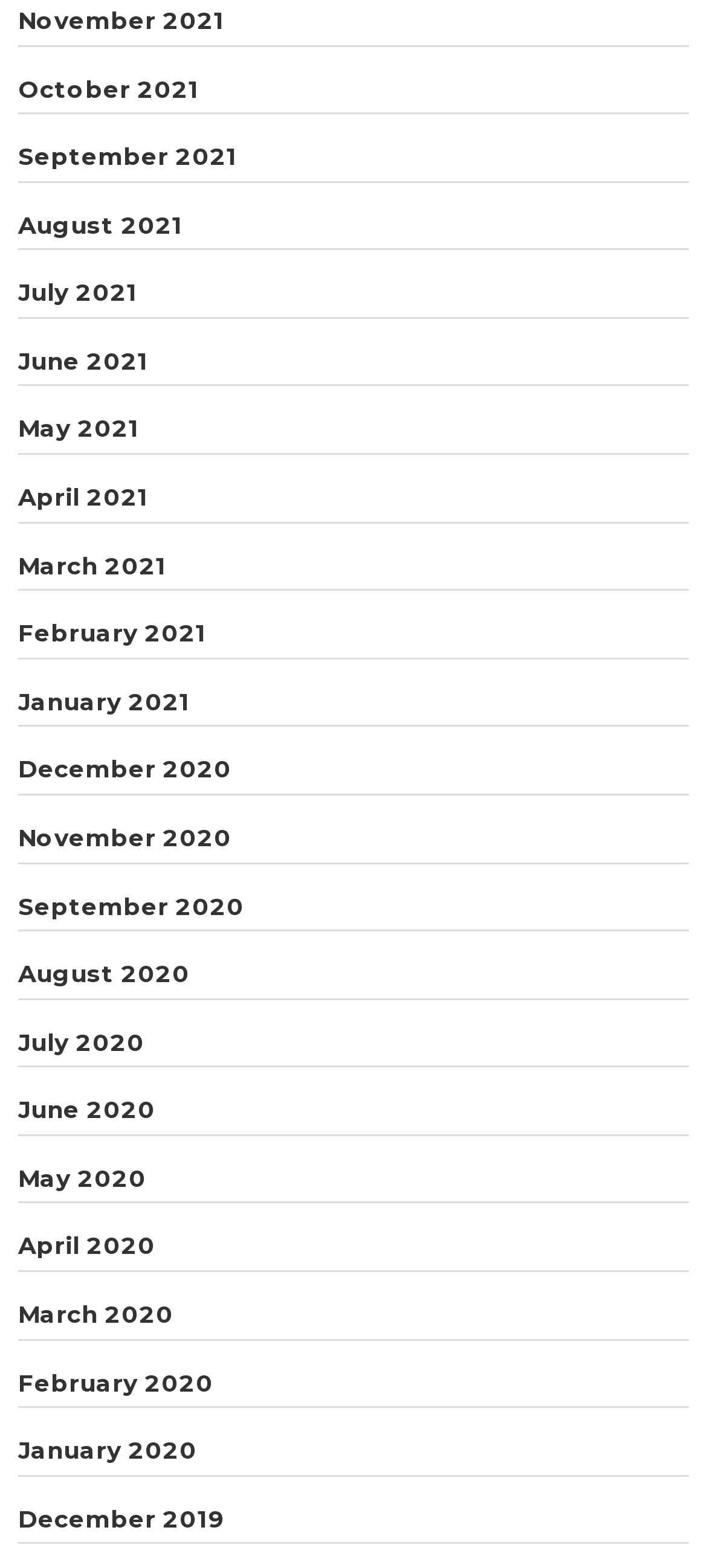Identify the bounding box coordinates of the area that should be clicked in order to complete the given instruction: "View November 2021". The bounding box coordinates should be four float numbers between 0 and 1, i.e., [left, top, right, bottom].

[0.026, 0.003, 0.318, 0.022]